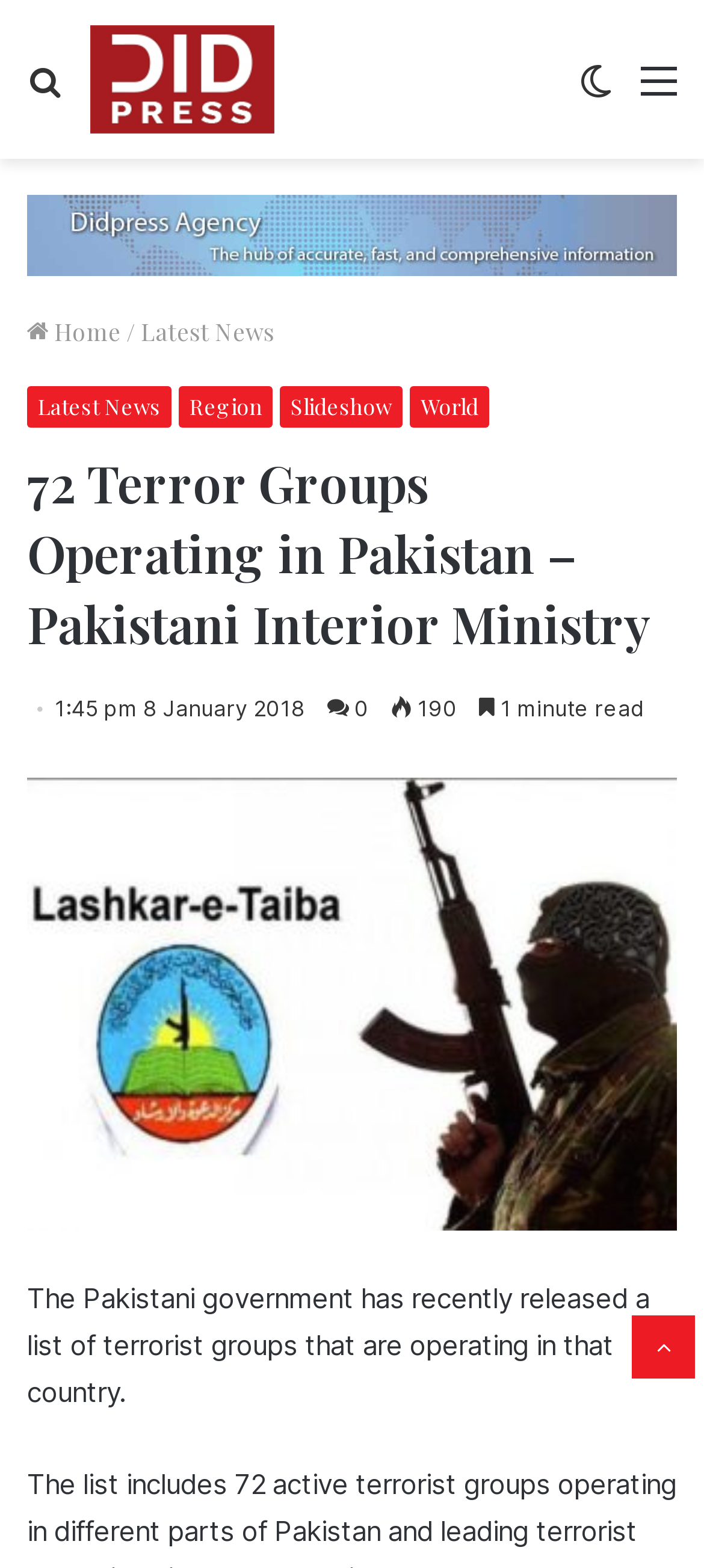Can you pinpoint the bounding box coordinates for the clickable element required for this instruction: "Search for something"? The coordinates should be four float numbers between 0 and 1, i.e., [left, top, right, bottom].

[0.038, 0.033, 0.09, 0.085]